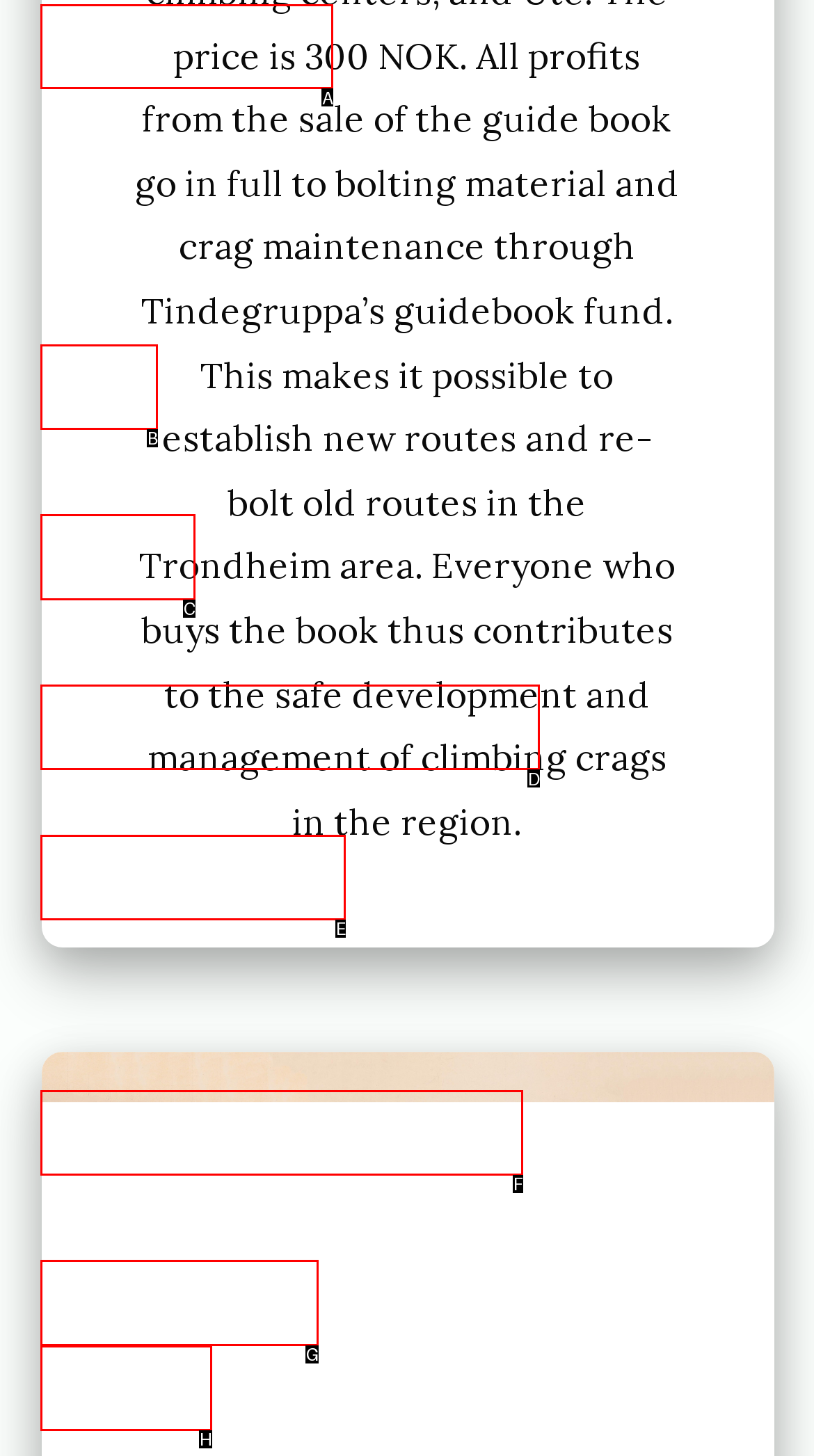Identify the correct lettered option to click in order to perform this task: Go to the 'Contact us' page. Respond with the letter.

None